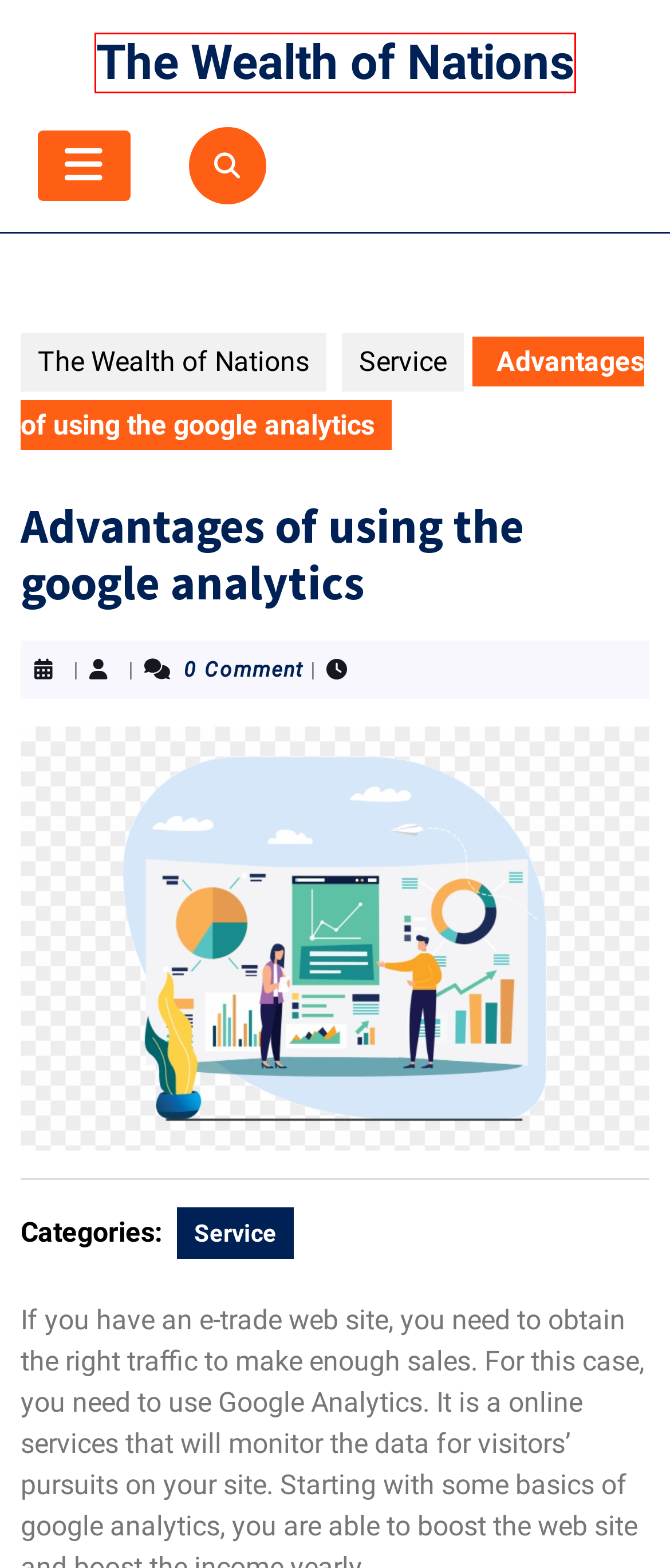Look at the given screenshot of a webpage with a red rectangle bounding box around a UI element. Pick the description that best matches the new webpage after clicking the element highlighted. The descriptions are:
A. Starlight Dreams: How to Own a Piece of the Sky – The Wealth of Nations
B. Service – The Wealth of Nations
C. General – The Wealth of Nations
D. Social Media – The Wealth of Nations
E. Free Architect WordPress Theme For Architects And Builders.
F. EVA Markets - Your Ultimate Destination for Effortless Success.
G. Health – The Wealth of Nations
H. The Wealth of Nations – You never really learn much from hearing yourself speak.

H